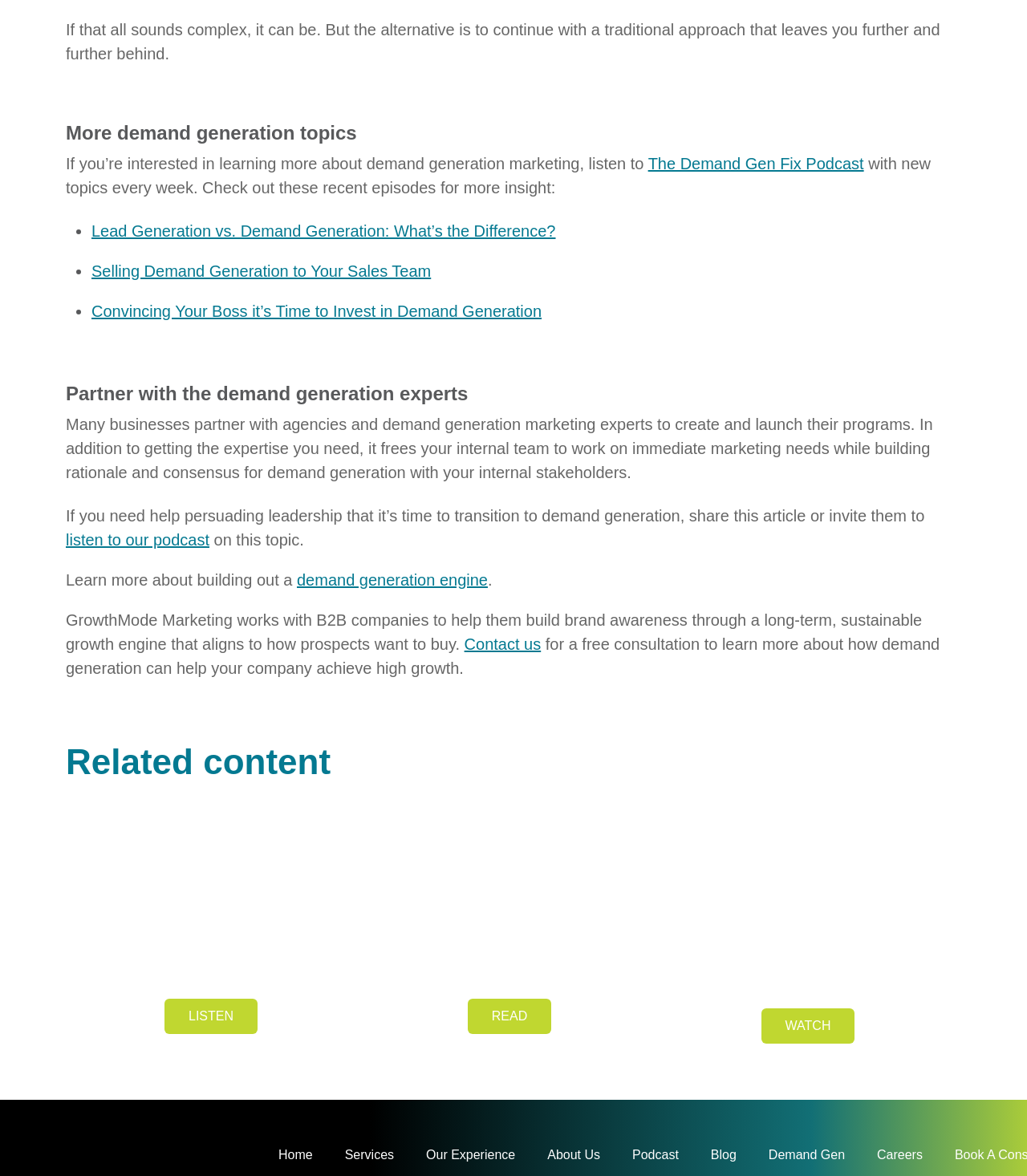Please determine the bounding box coordinates of the area that needs to be clicked to complete this task: 'go to the home page'. The coordinates must be four float numbers between 0 and 1, formatted as [left, top, right, bottom].

[0.271, 0.976, 0.304, 0.988]